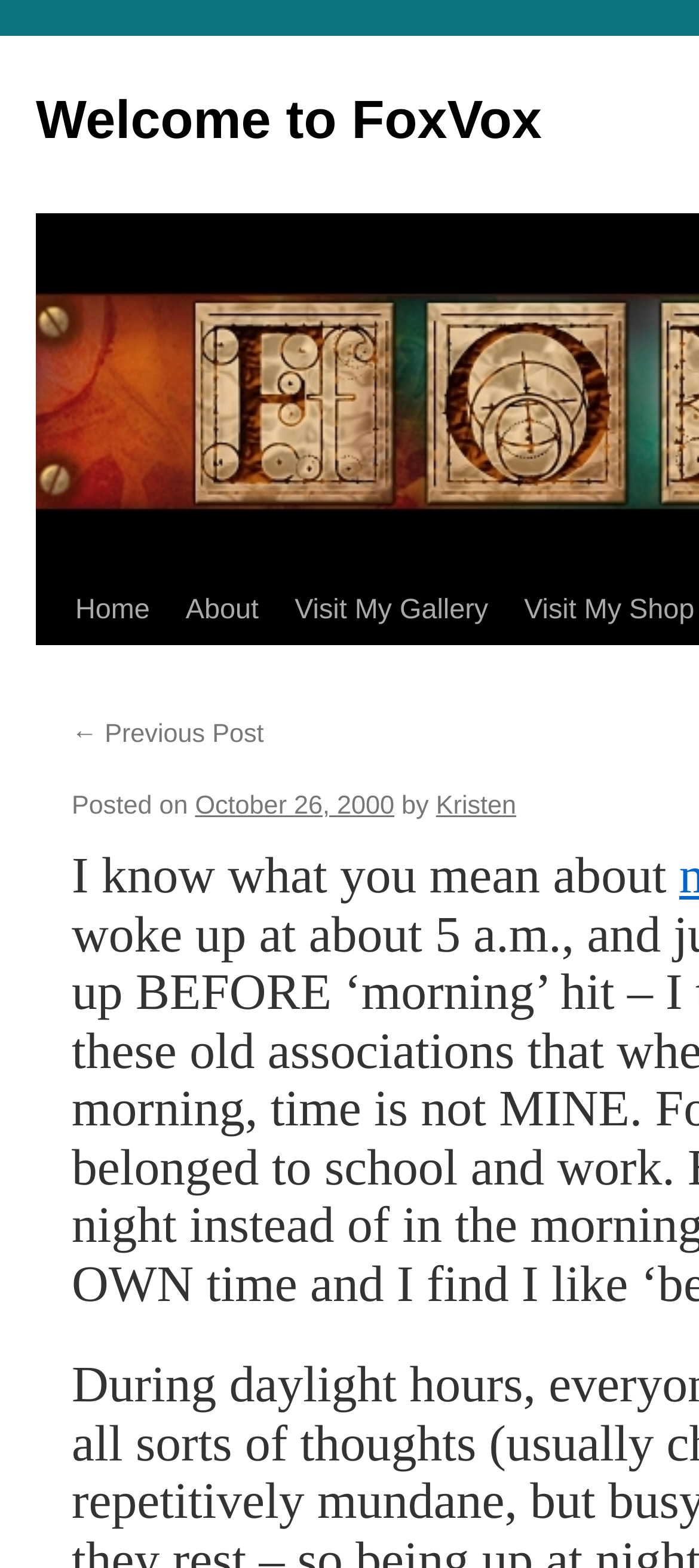Refer to the screenshot and give an in-depth answer to this question: What is the date of the latest post?

I found the date of the latest post by looking at the link 'October 26, 2000' which is located below the 'Posted on' text.